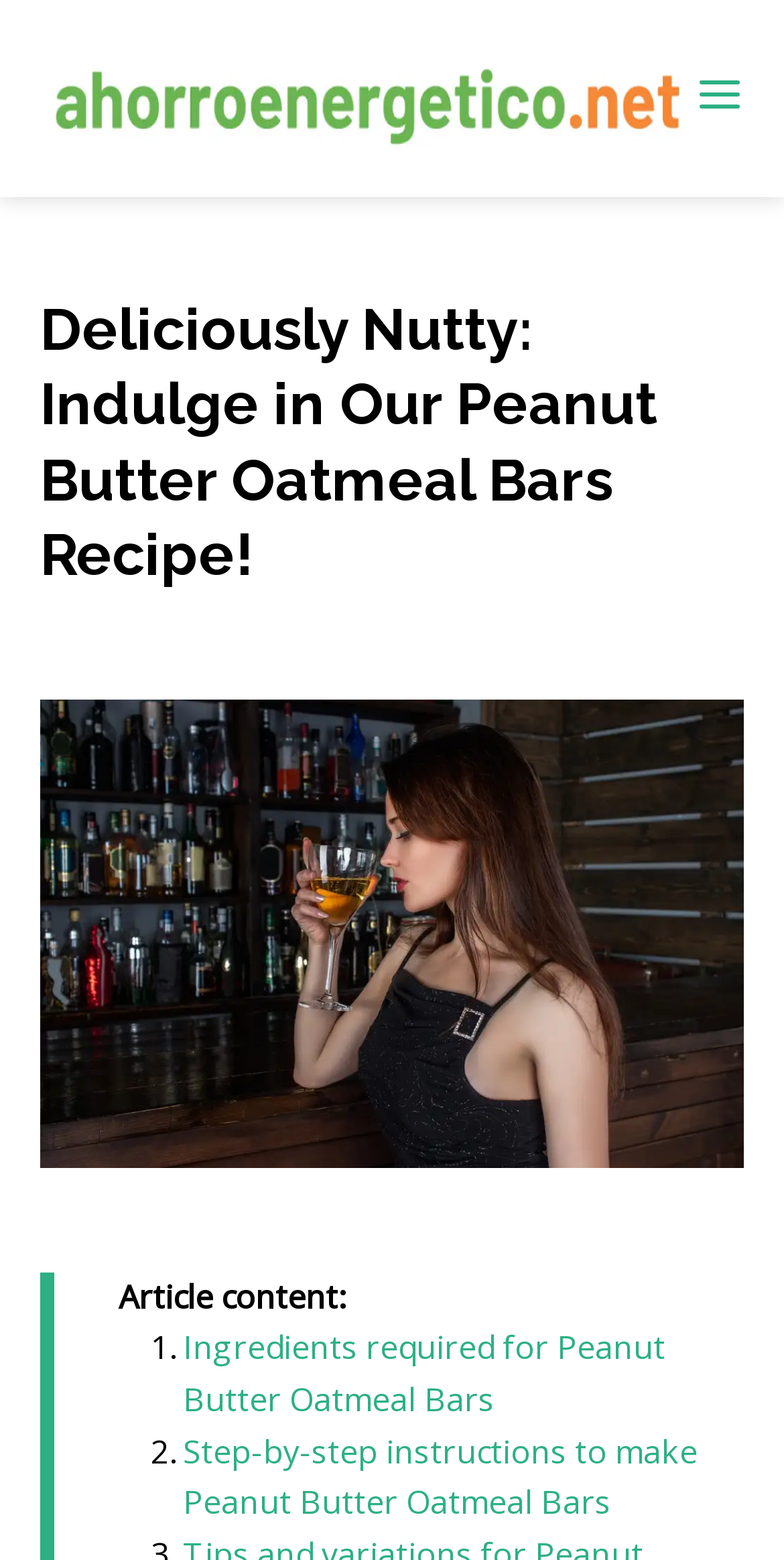Is there a button on the top-right corner of the webpage?
Relying on the image, give a concise answer in one word or a brief phrase.

Yes